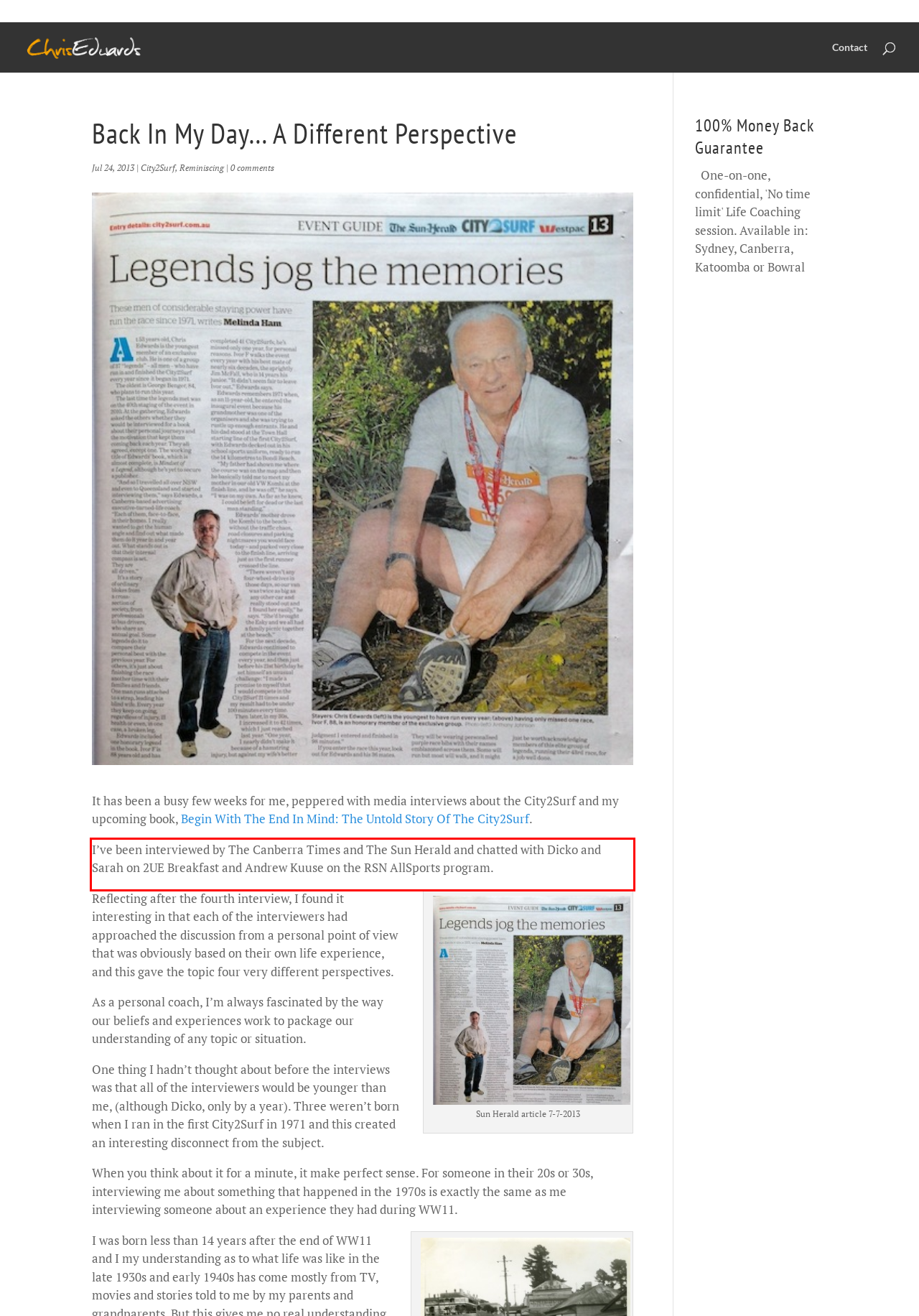You are given a screenshot with a red rectangle. Identify and extract the text within this red bounding box using OCR.

I’ve been interviewed by The Canberra Times and The Sun Herald and chatted with Dicko and Sarah on 2UE Breakfast and Andrew Kuuse on the RSN AllSports program.